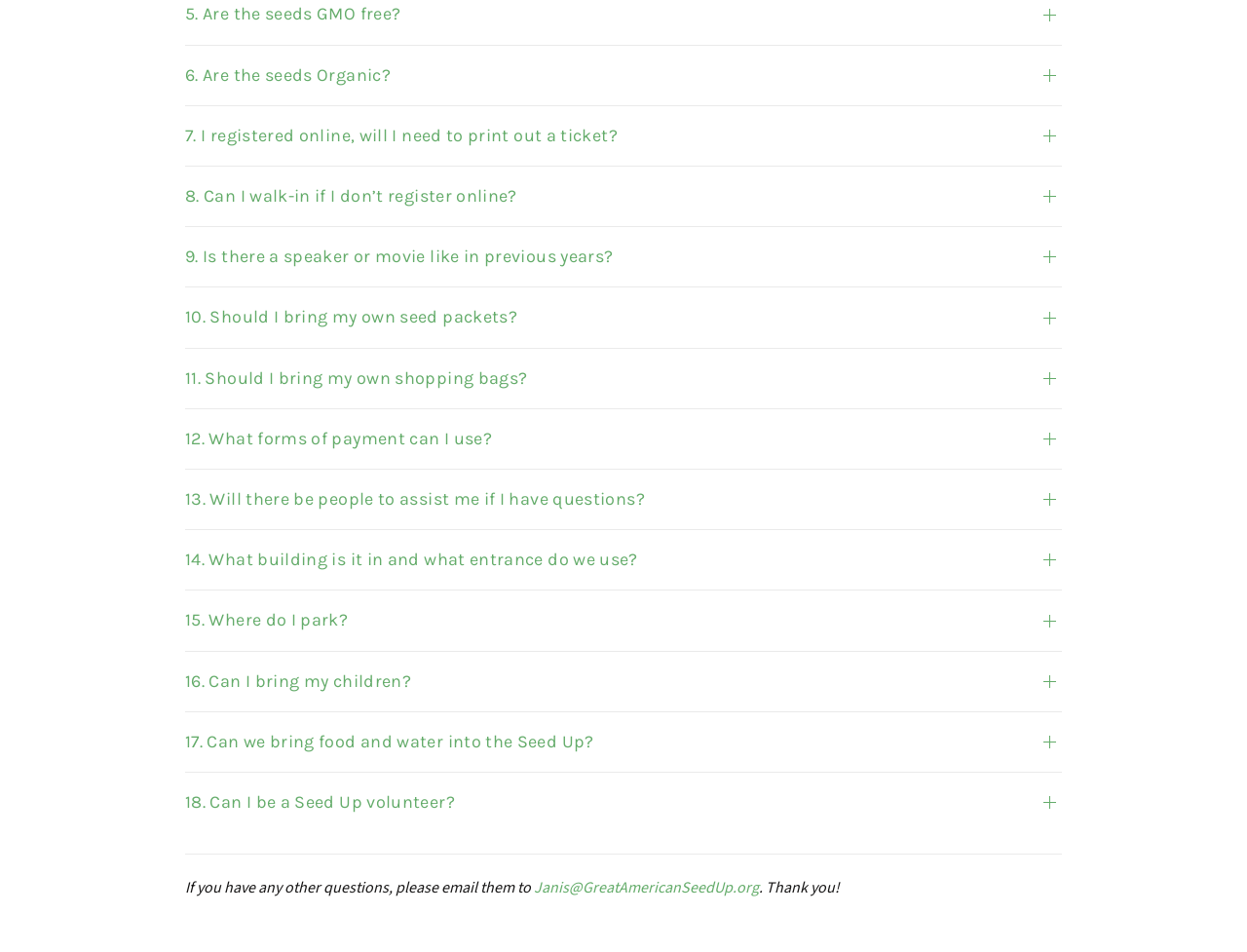Highlight the bounding box coordinates of the element that should be clicked to carry out the following instruction: "Click the '5. Are the seeds GMO free?' button". The coordinates must be given as four float numbers ranging from 0 to 1, i.e., [left, top, right, bottom].

[0.148, 0.003, 0.852, 0.028]